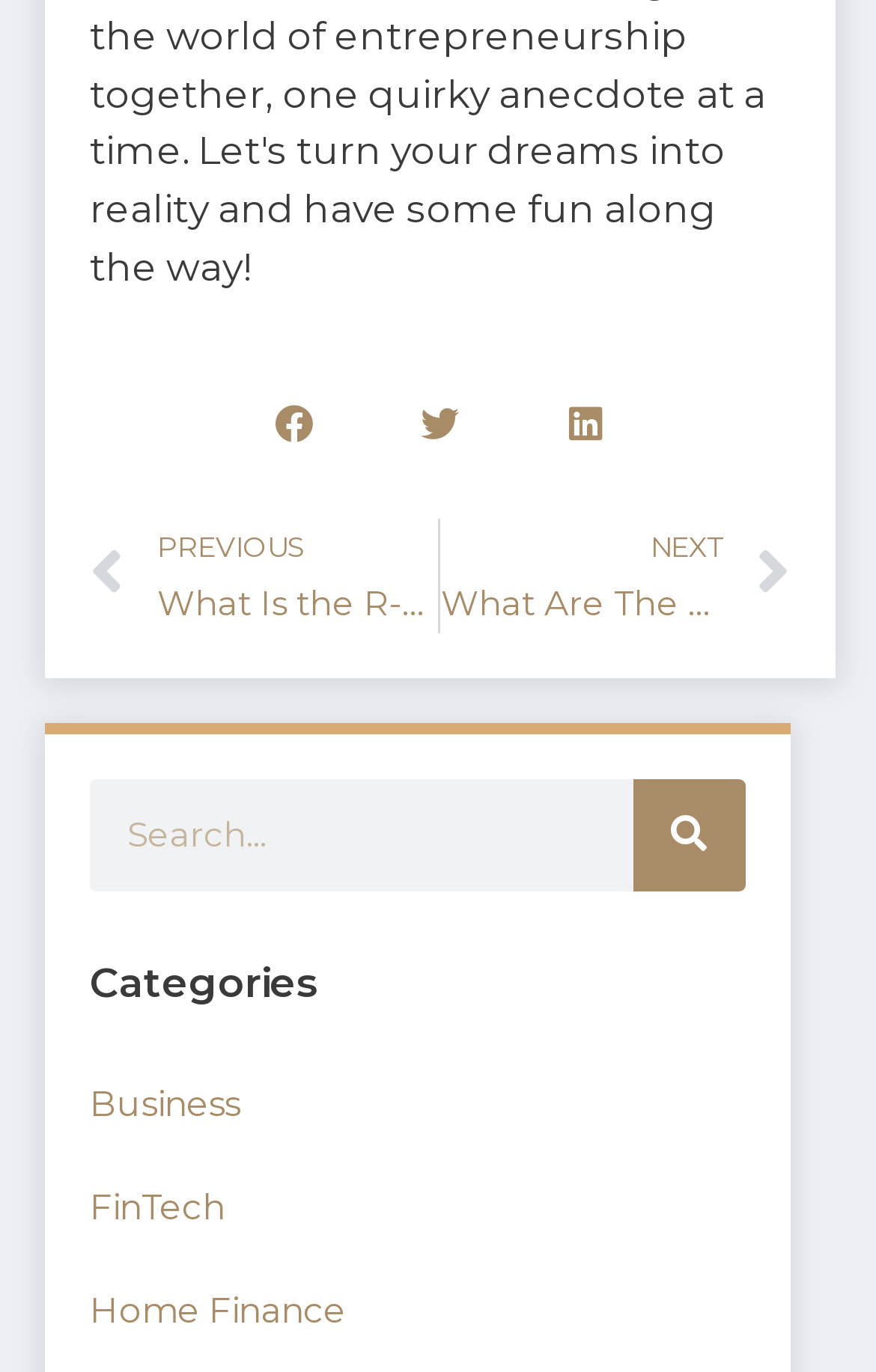Please provide a brief answer to the question using only one word or phrase: 
What is the purpose of the search box?

To search content